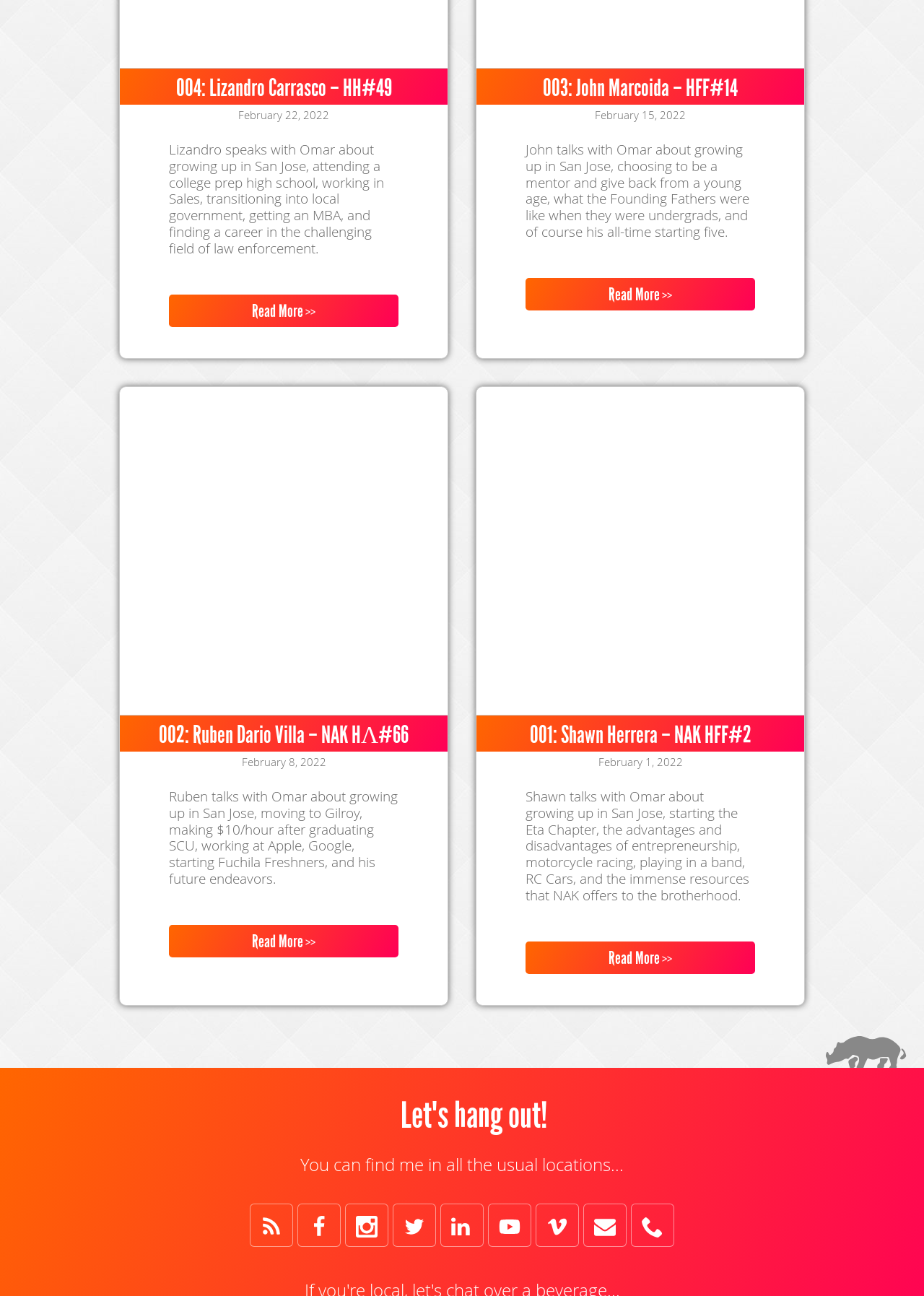Please pinpoint the bounding box coordinates for the region I should click to adhere to this instruction: "View Shawn Herrera's interview".

[0.569, 0.714, 0.817, 0.739]